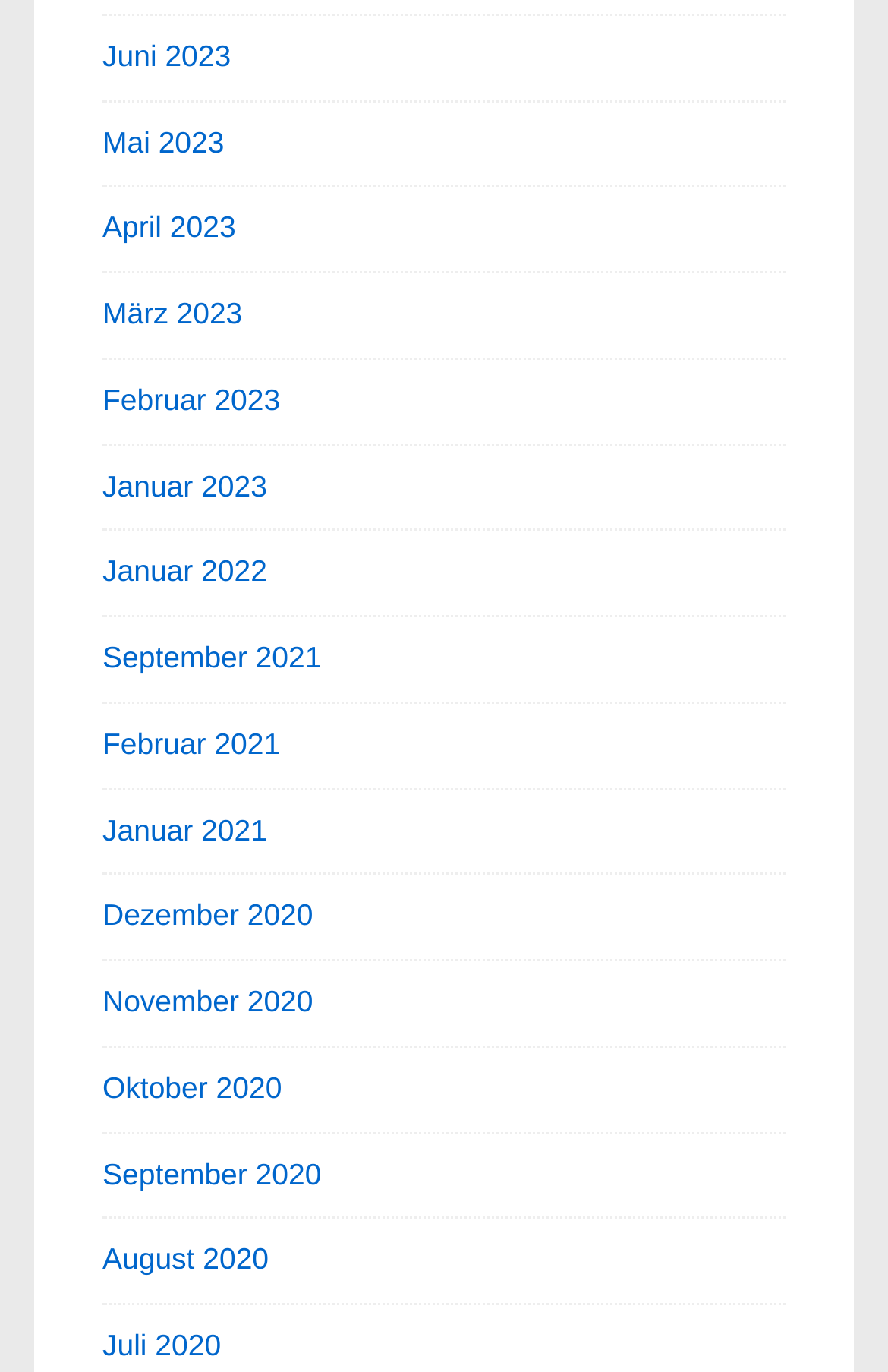Identify the bounding box coordinates of the section to be clicked to complete the task described by the following instruction: "View the PDF pattern". The coordinates should be four float numbers between 0 and 1, formatted as [left, top, right, bottom].

None